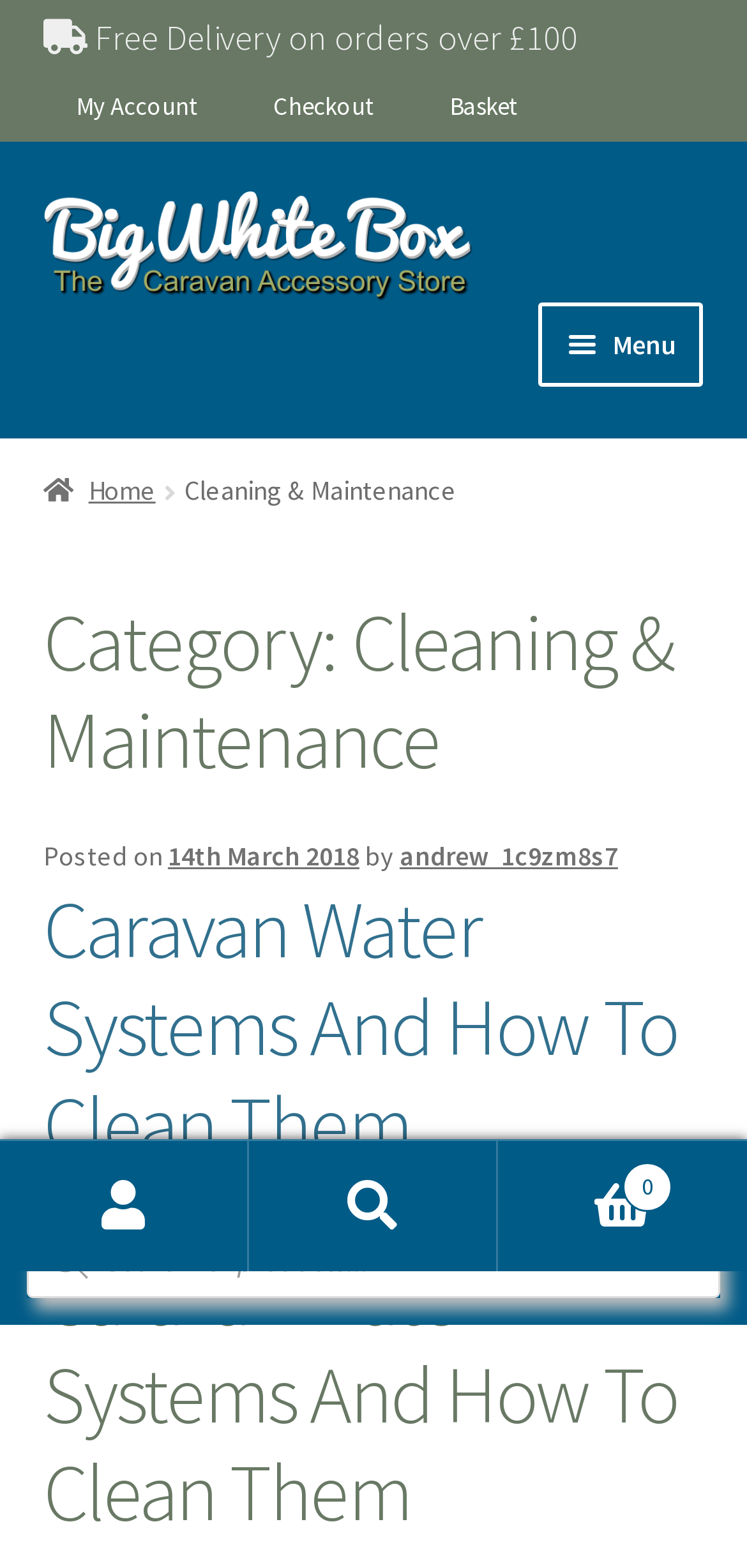Please provide a comprehensive response to the question based on the details in the image: How many navigation links are in the primary navigation section?

I counted the number of links in the primary navigation section, which includes 'Home', 'Shop', 'Checkout', 'Basket', 'Contact Us', and 'Click & Collect'. There are 7 links in total.